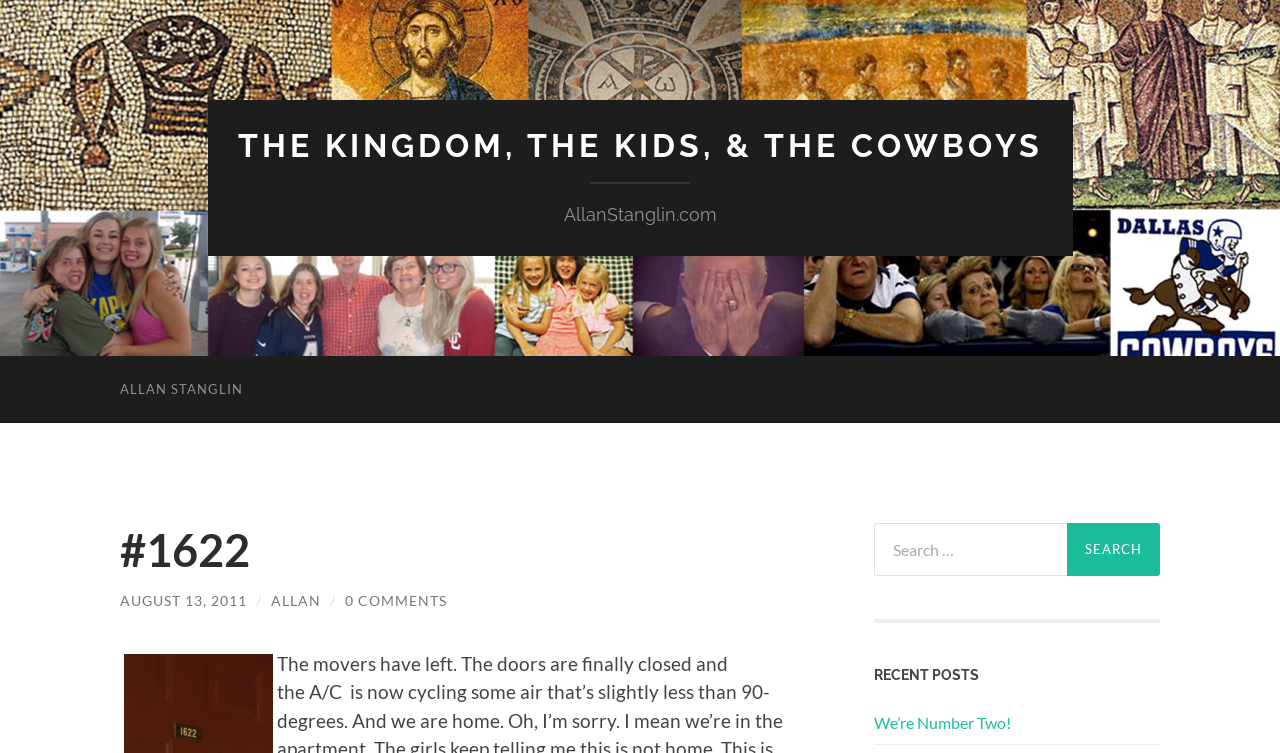Please study the image and answer the question comprehensively:
What is the date of the post?

I found the date of the post by looking at the link element with the text 'AUGUST 13, 2011' which is located below the title of the post, indicating that it is the date of the post.